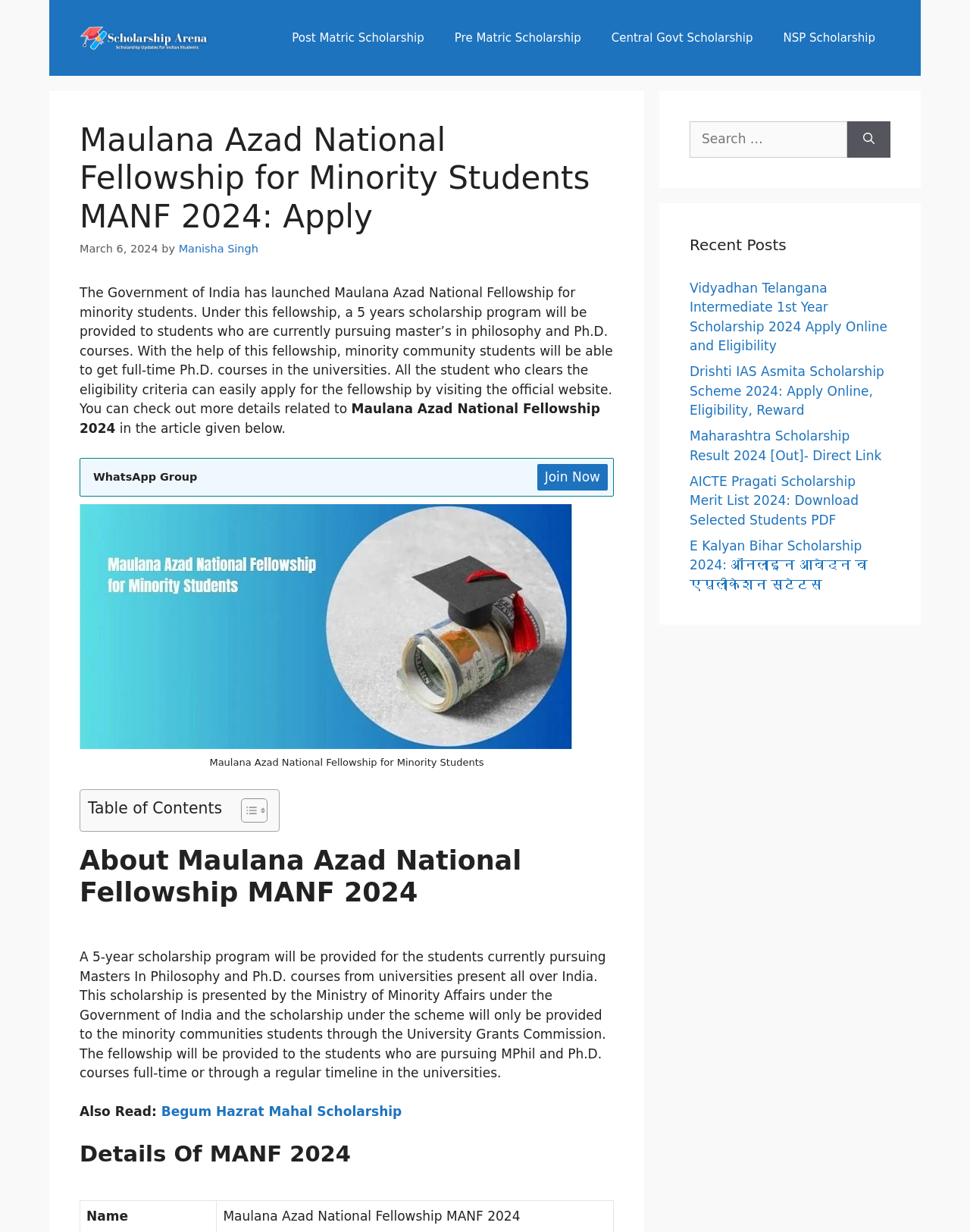Find the bounding box coordinates for the area that should be clicked to accomplish the instruction: "Join WhatsApp Group".

[0.096, 0.56, 0.203, 0.57]